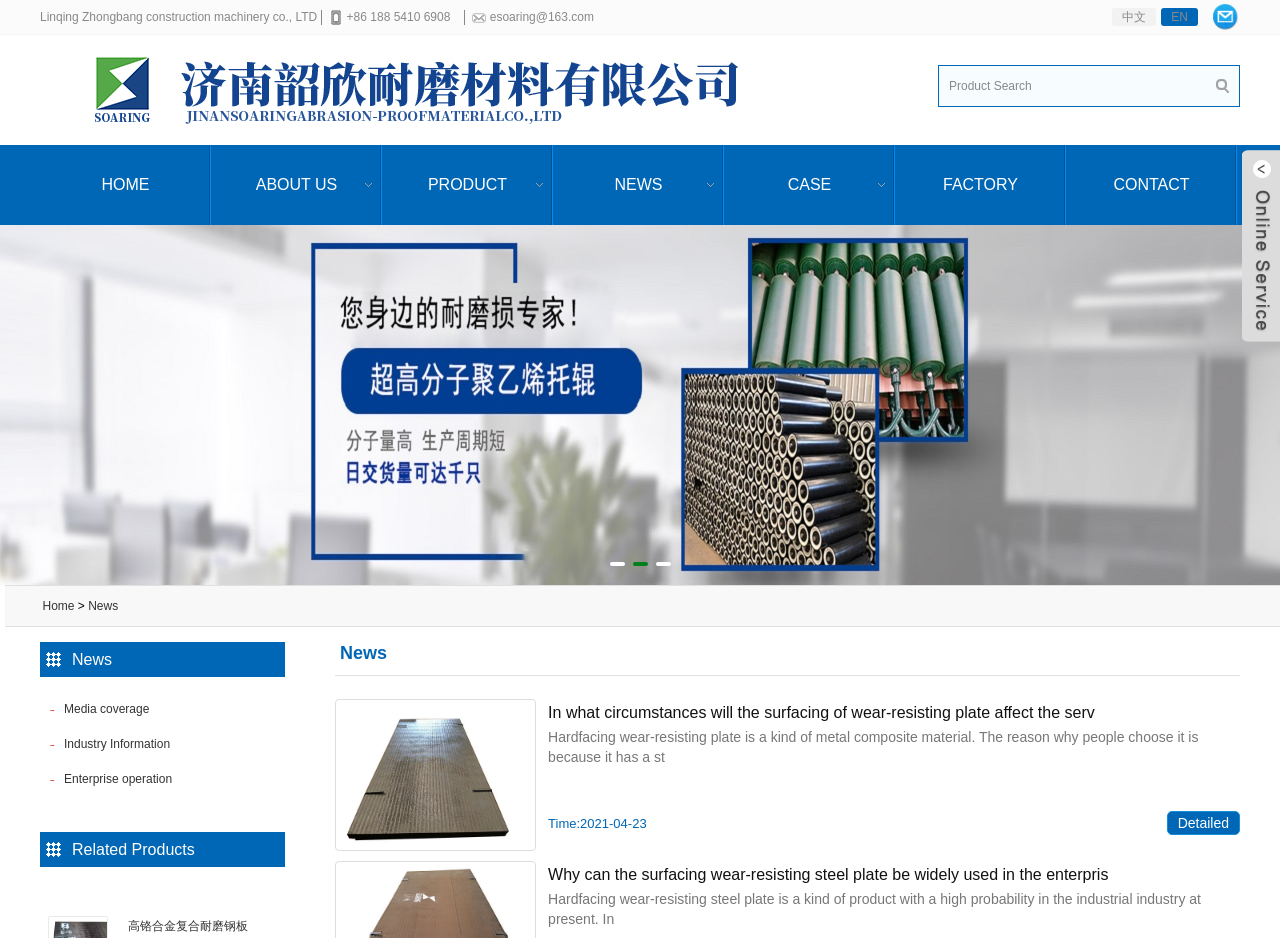Examine the image carefully and respond to the question with a detailed answer: 
What is the topic of the news article?

The news article is located in the main content section of the webpage and has a heading with the text 'News' and a link with the text 'In what circumstances will the surfacing of wear-resisting plate affect the serv...', indicating that the topic of the news article is related to wear-resisting plate.